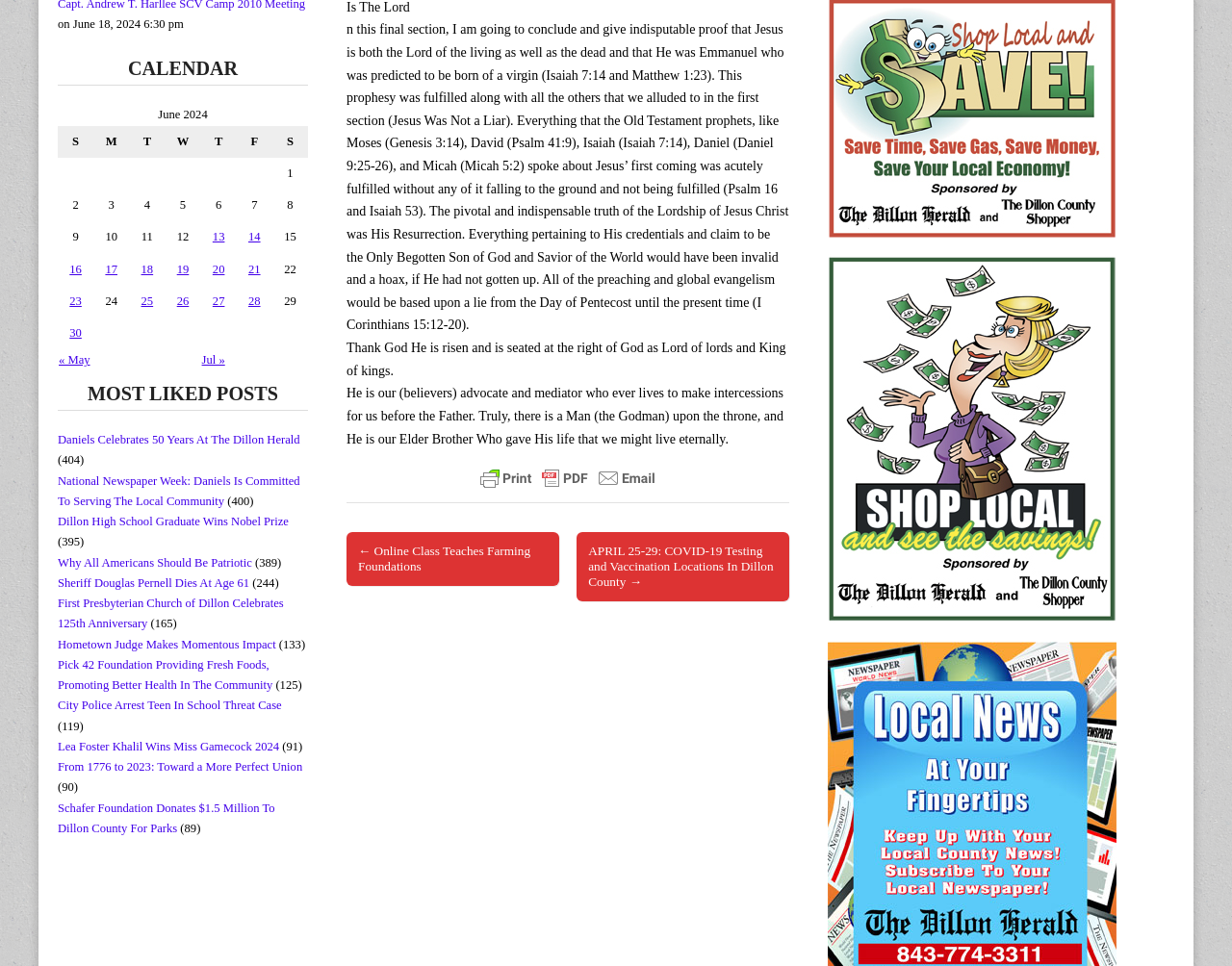Determine the bounding box coordinates of the clickable area required to perform the following instruction: "Click the 'Print Friendly, PDF & Email' button". The coordinates should be represented as four float numbers between 0 and 1: [left, top, right, bottom].

[0.385, 0.48, 0.537, 0.51]